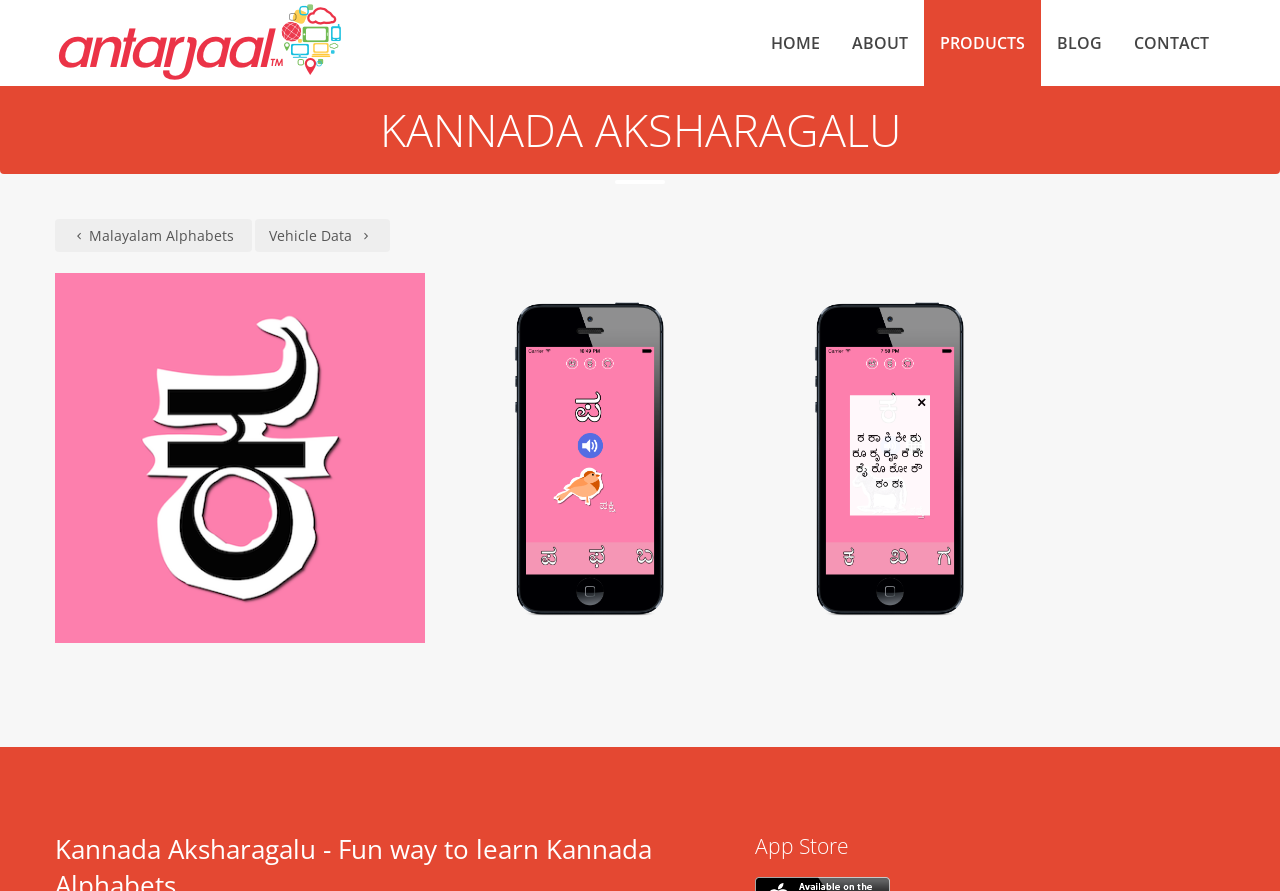Respond with a single word or short phrase to the following question: 
How many navigation links are there?

5